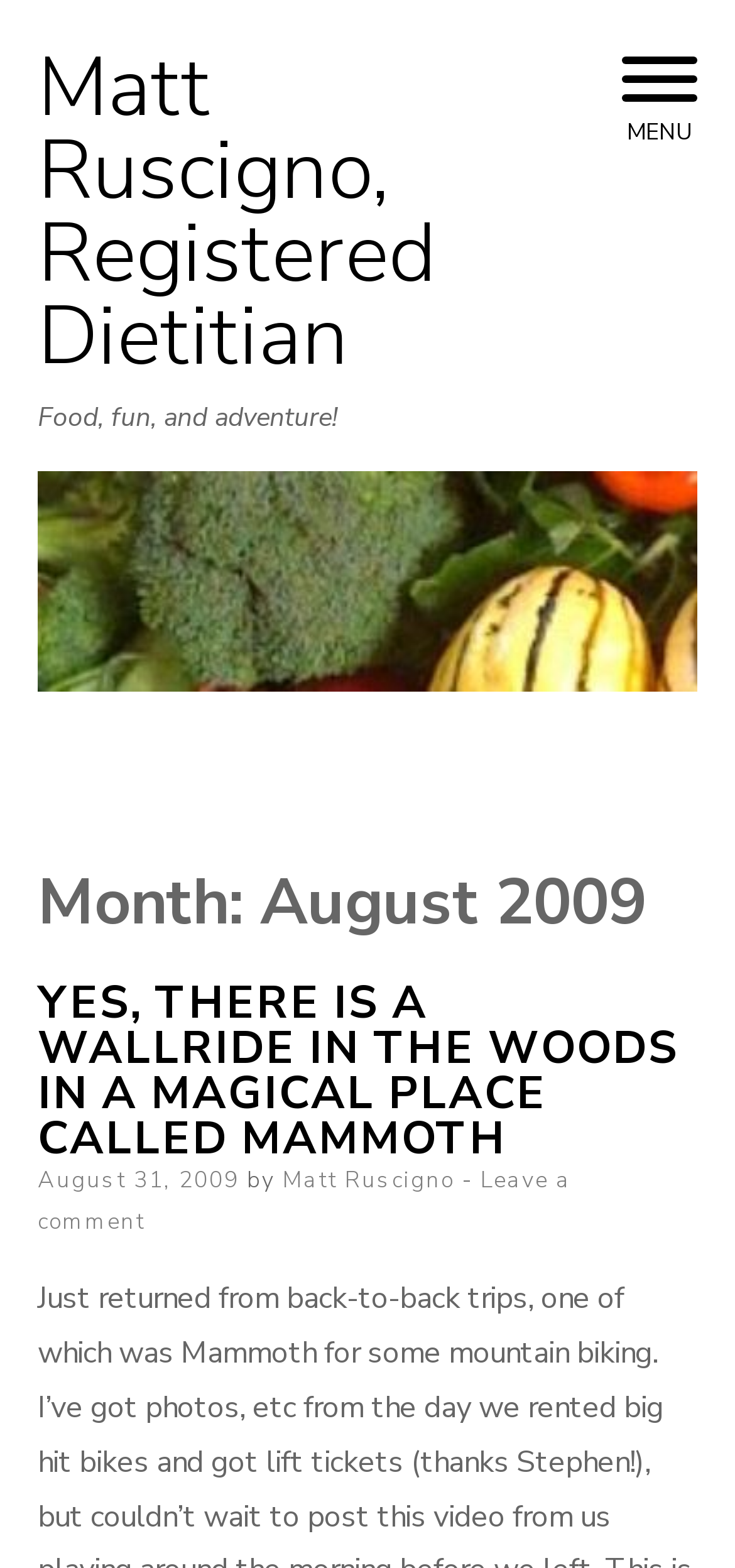Extract the primary heading text from the webpage.

Month: August 2009